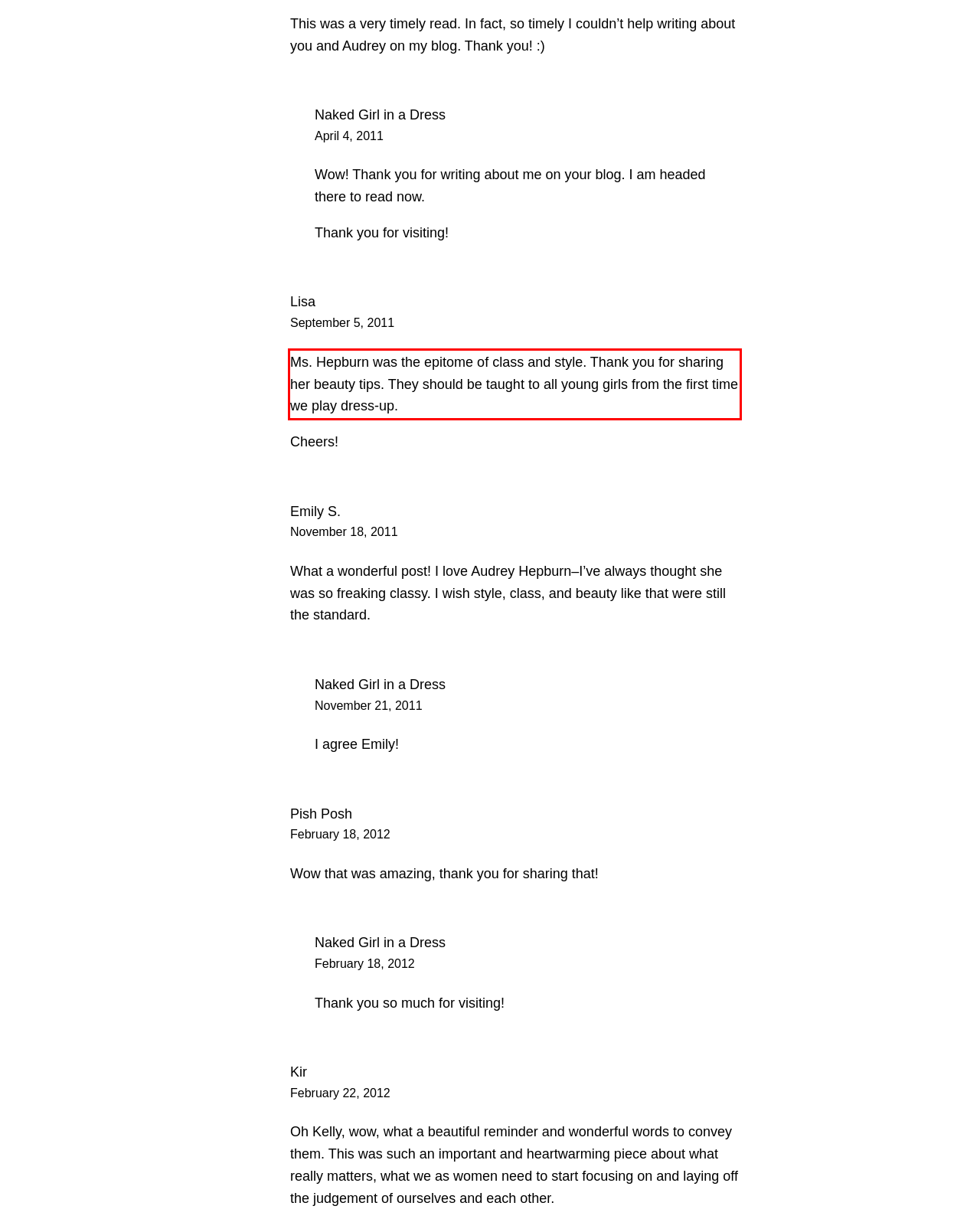Please examine the screenshot of the webpage and read the text present within the red rectangle bounding box.

Ms. Hepburn was the epitome of class and style. Thank you for sharing her beauty tips. They should be taught to all young girls from the first time we play dress-up.